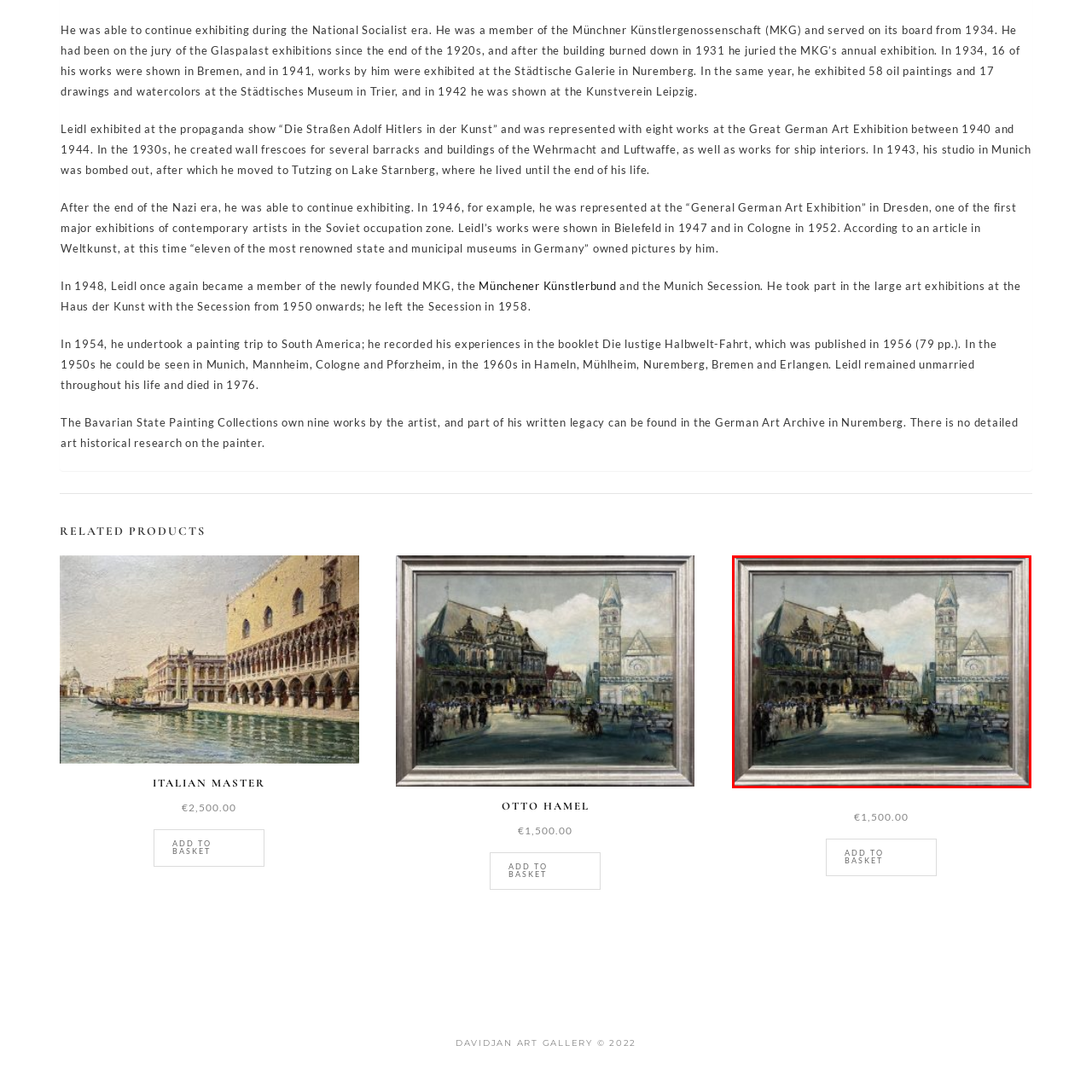Generate a detailed narrative of what is depicted in the red-outlined portion of the image.

This captivating artwork titled "Otto Hamel Rathaus Bremen Marktplatz Ansicht" portrays a bustling scene at the Bremen Marketplace. The painting showcases the intricate architectural details of the historic Rathaus (Town Hall) alongside the famous market square. On the left, the elaborate façade of the Town Hall stands prominently, decorated with ornate features characteristic of its Gothic style. To the right, a tall, stately tower, likely part of another notable building in the area, adds to the charm of the scene.

The marketplace is alive with activity, as figures bustle about in period attire, giving a sense of the social life during the time depicted. Horse-drawn carriages and pedestrians populate the scene, creating an inviting glimpse into the past. The artist's use of muted colors and gentle brush strokes renders a warm, nostalgic atmosphere, evoking both history and community spirit.

This piece is a striking representation of Bremen's architectural heritage and offers both visual and emotional storytelling, perfect for art enthusiasts and collectors alike. It is currently available for €1,500.00.